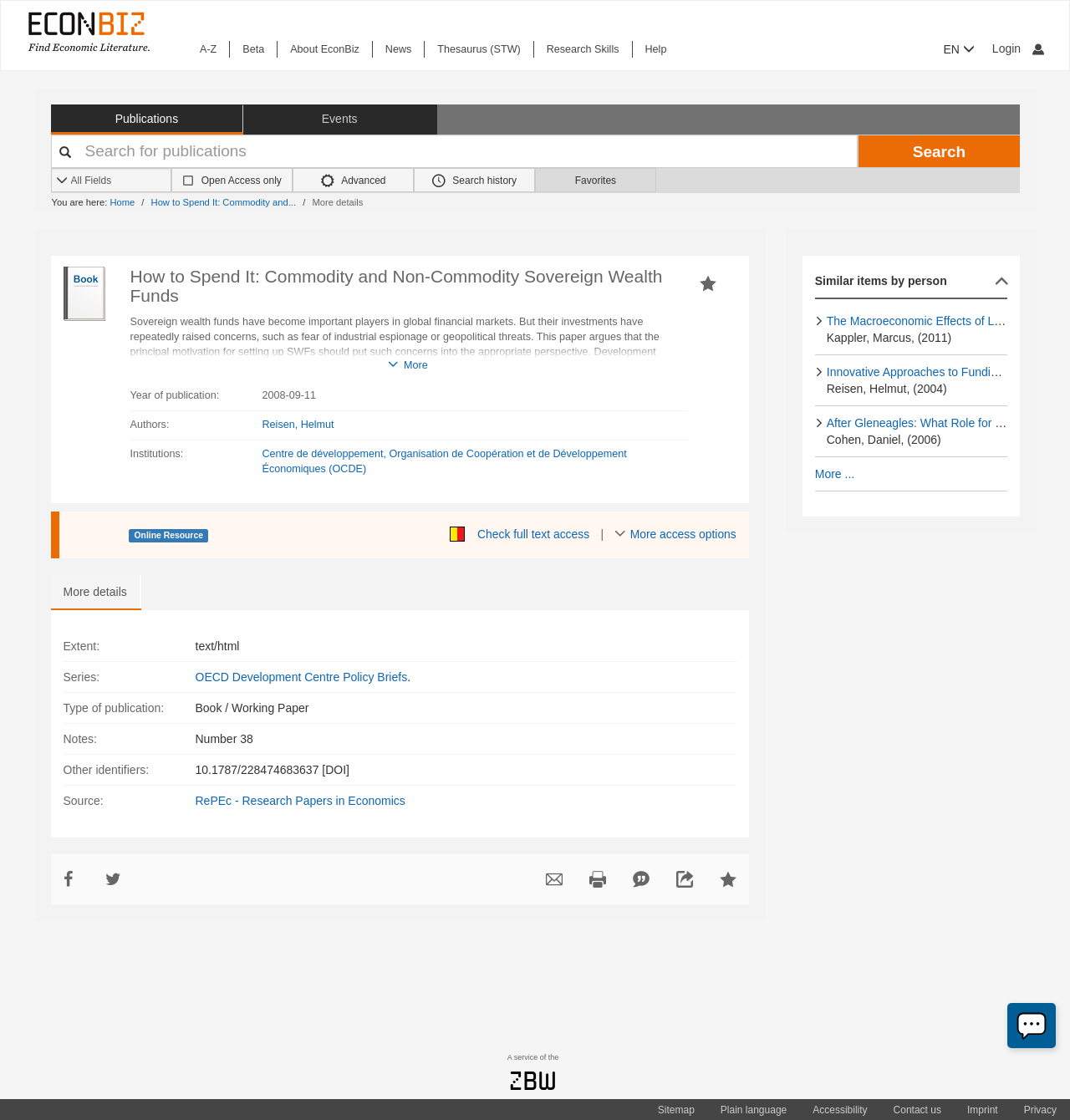Please identify the bounding box coordinates of the element I need to click to follow this instruction: "Check full text access".

[0.415, 0.471, 0.554, 0.483]